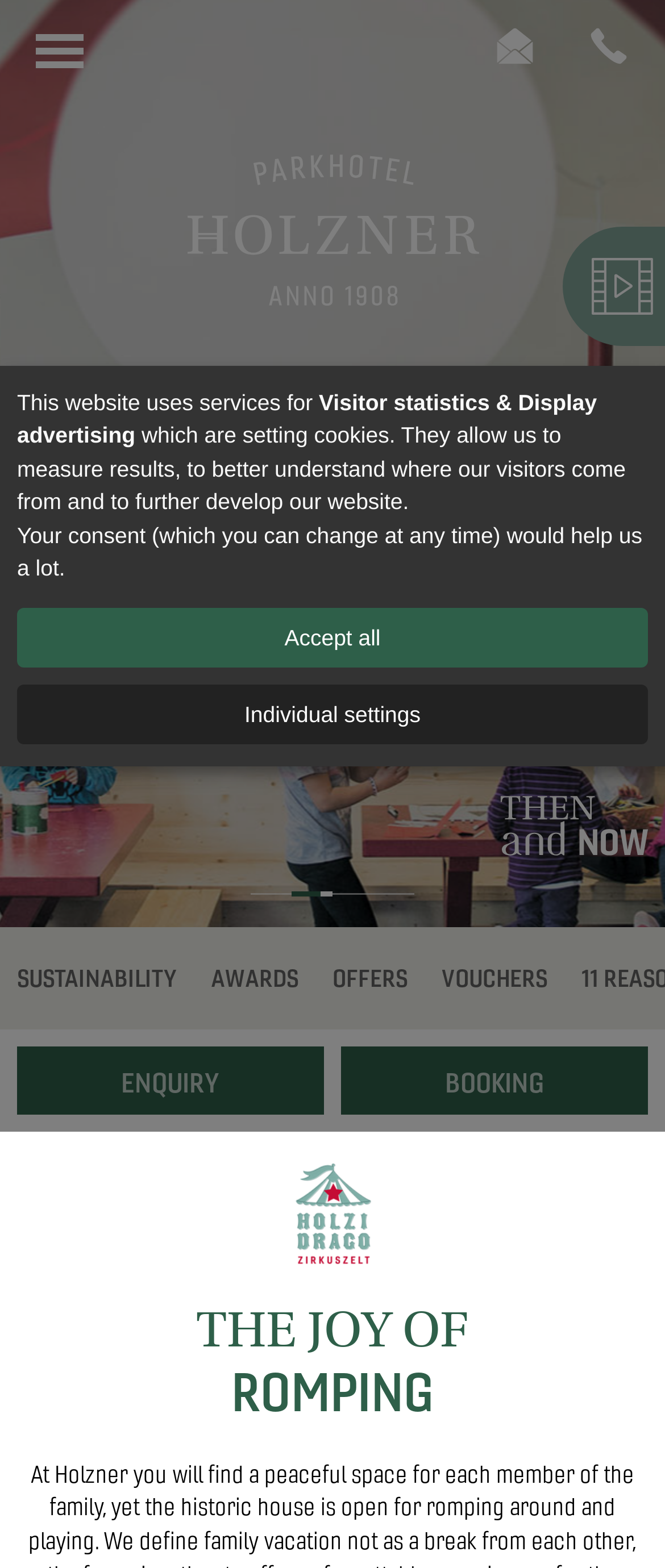Pinpoint the bounding box coordinates of the clickable element needed to complete the instruction: "Click the ENQUIRY link". The coordinates should be provided as four float numbers between 0 and 1: [left, top, right, bottom].

[0.026, 0.667, 0.487, 0.711]